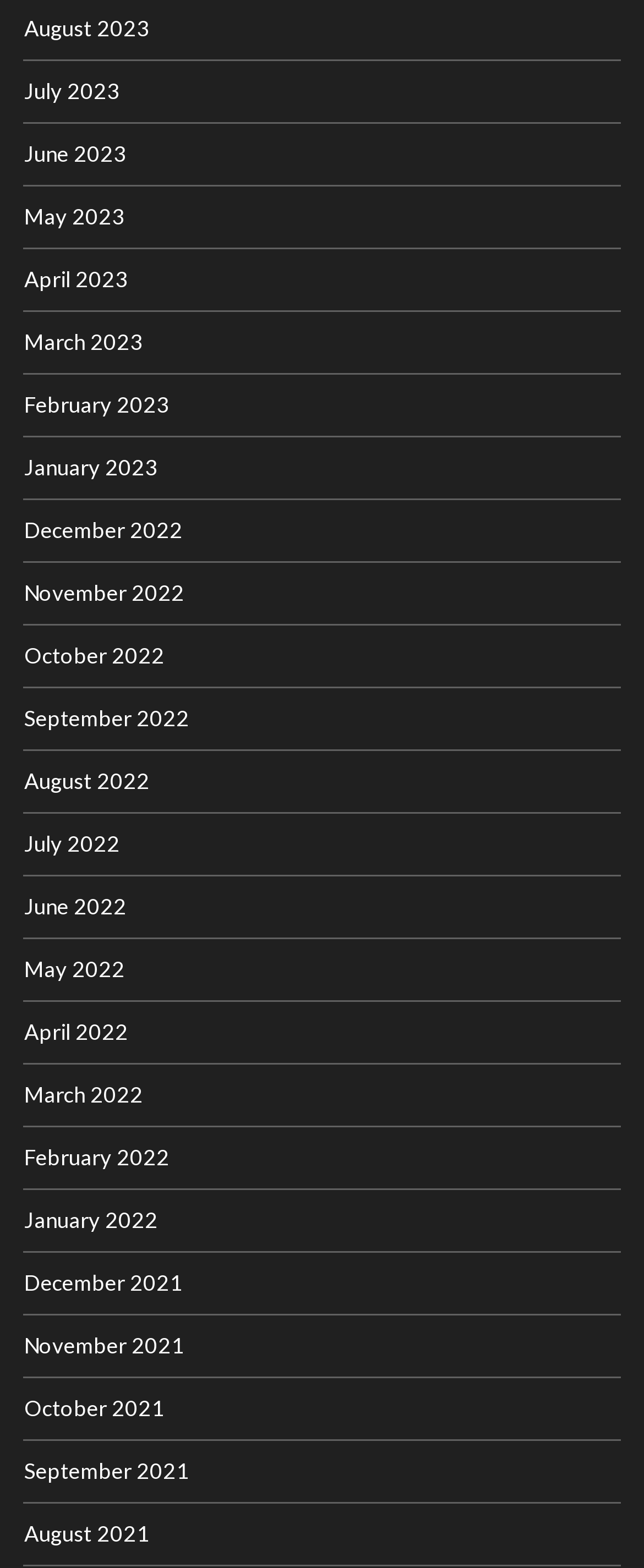Specify the bounding box coordinates of the area that needs to be clicked to achieve the following instruction: "browse December 2021".

[0.038, 0.809, 0.284, 0.826]